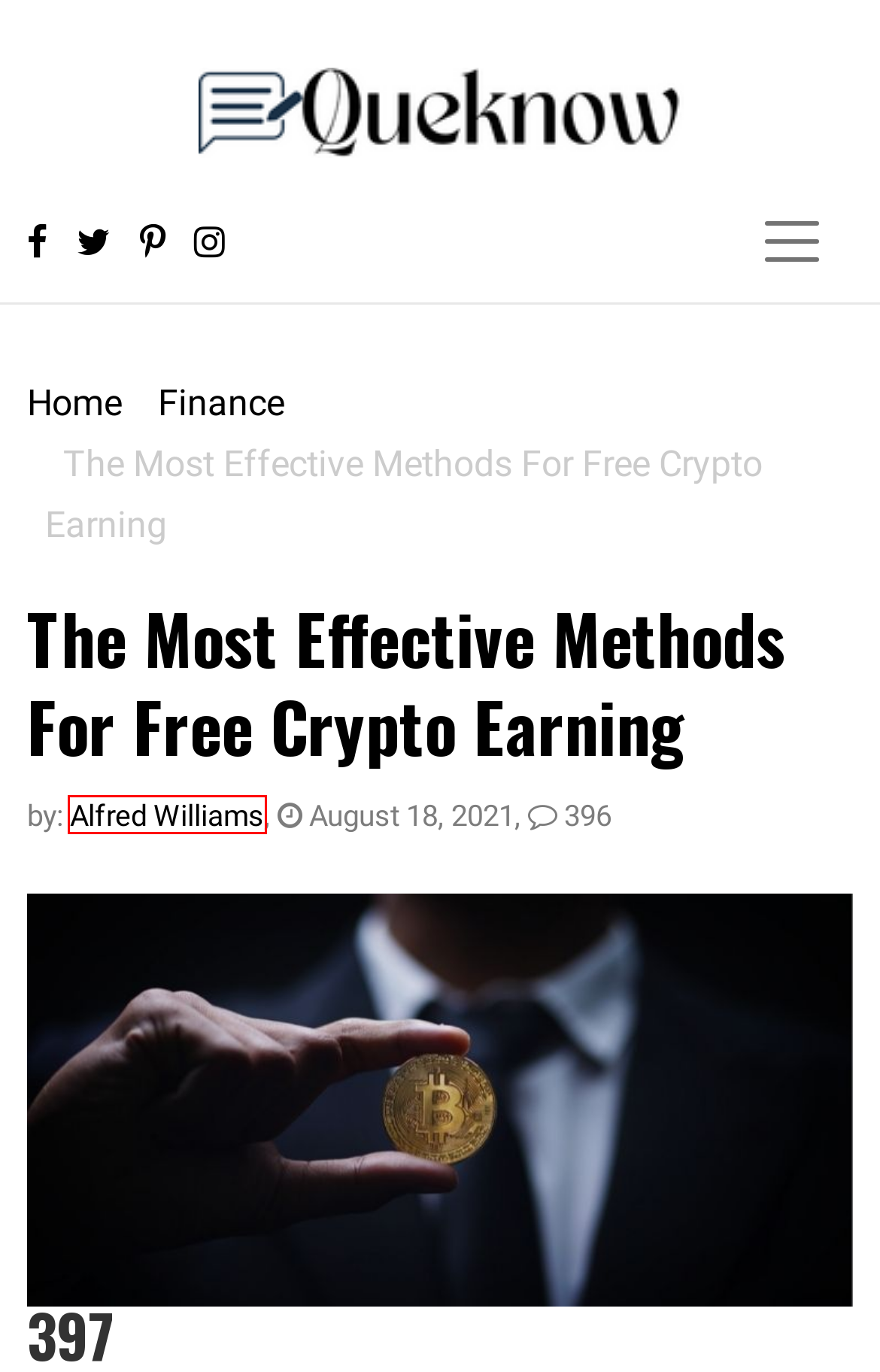You are presented with a screenshot of a webpage that includes a red bounding box around an element. Determine which webpage description best matches the page that results from clicking the element within the red bounding box. Here are the candidates:
A. Blogs On Health And Wellness - Queknow
B. Dating Blog Topics - Queknow
C. Celebrity Blogs - Queknow
D. Numerology Articles - Queknow
E. Alfred Williams - Queknow
F. Blogs About Finance - Queknow
G. Blogs Reviews - Queknow
H. QueKnow - Tips, Help, Ideas, Guidance And Knowledge Sharing

E